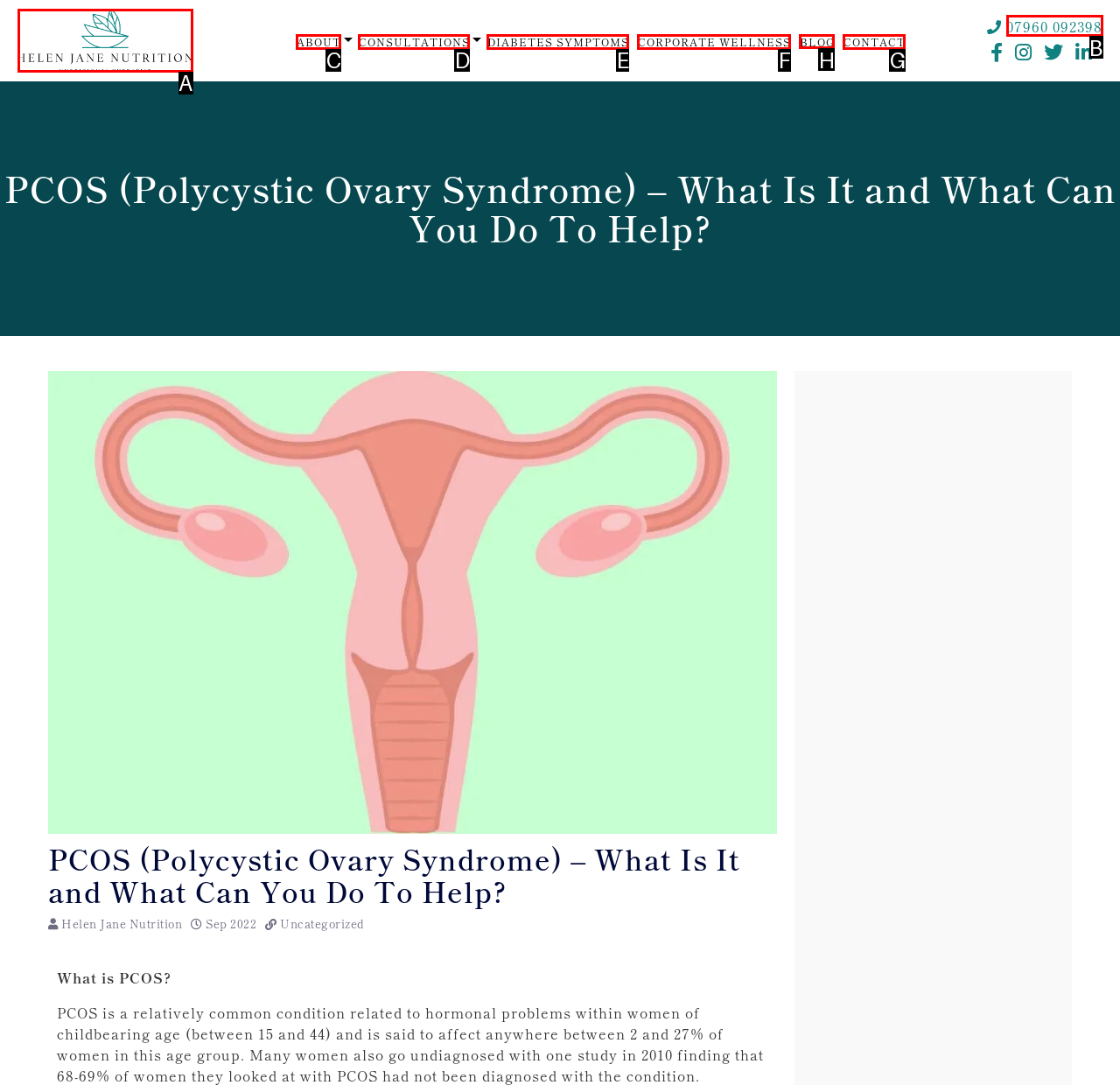Identify the correct letter of the UI element to click for this task: Read the blog
Respond with the letter from the listed options.

H